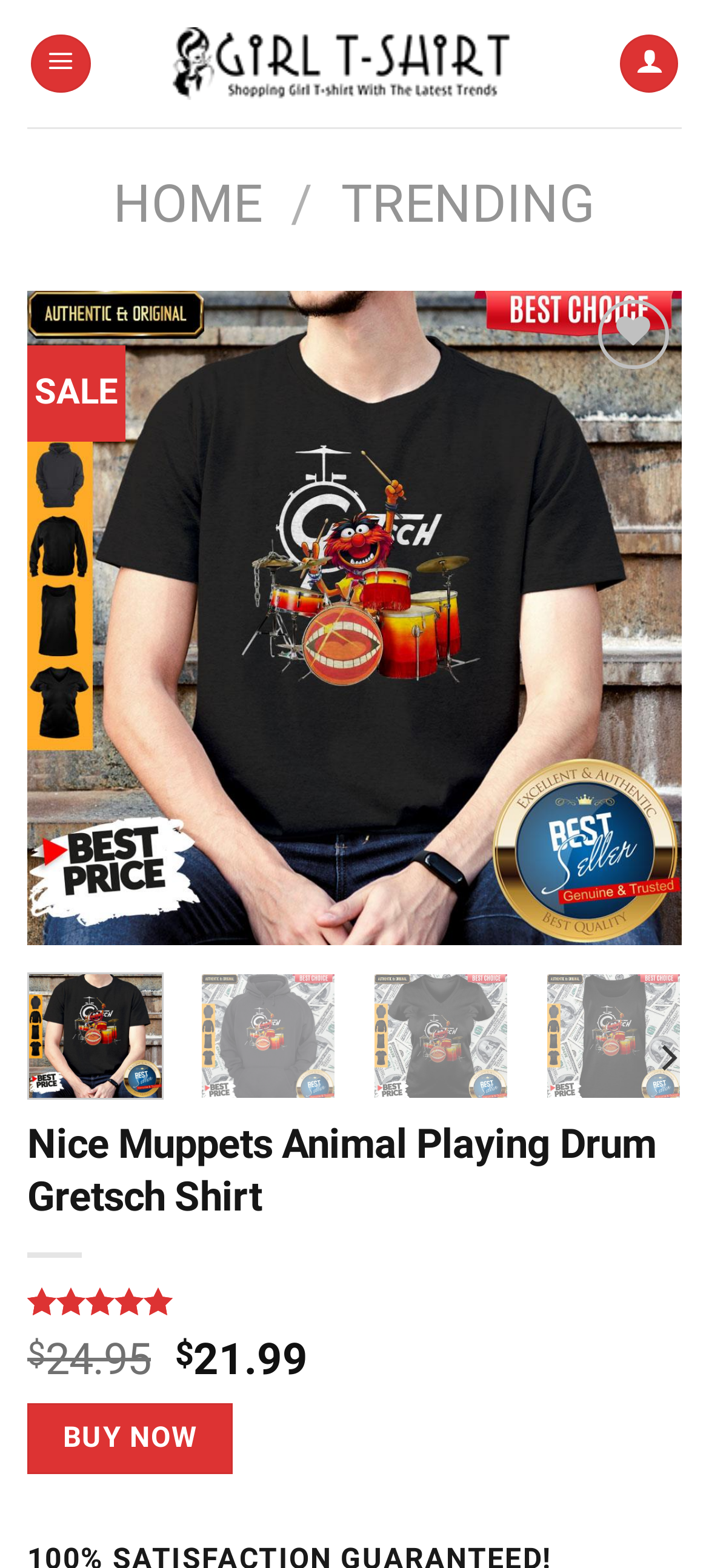Determine the bounding box of the UI component based on this description: "Menu". The bounding box coordinates should be four float values between 0 and 1, i.e., [left, top, right, bottom].

[0.042, 0.022, 0.128, 0.06]